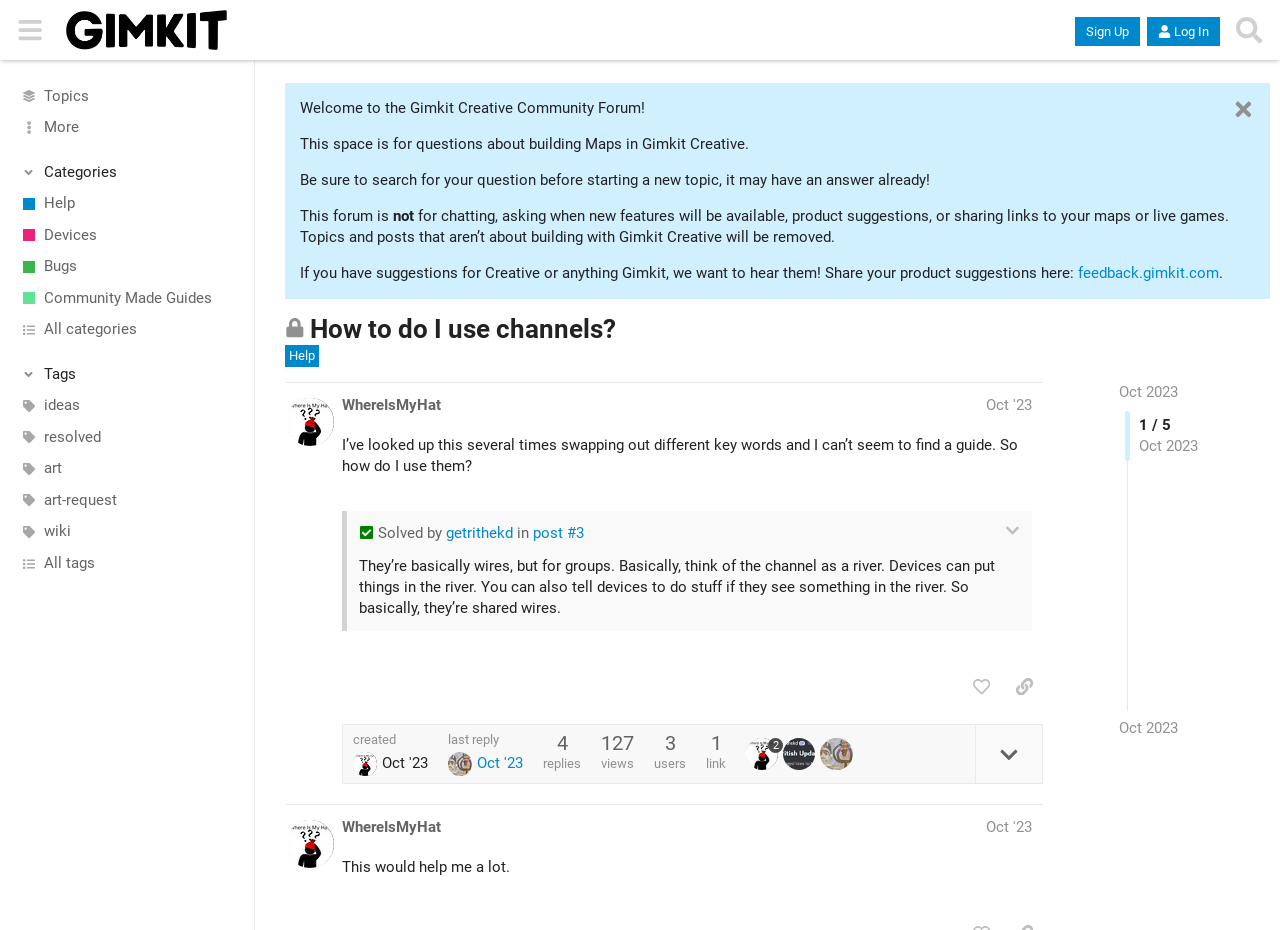Locate the bounding box coordinates of the area that needs to be clicked to fulfill the following instruction: "Search for a topic". The coordinates should be in the format of four float numbers between 0 and 1, namely [left, top, right, bottom].

[0.959, 0.009, 0.992, 0.055]